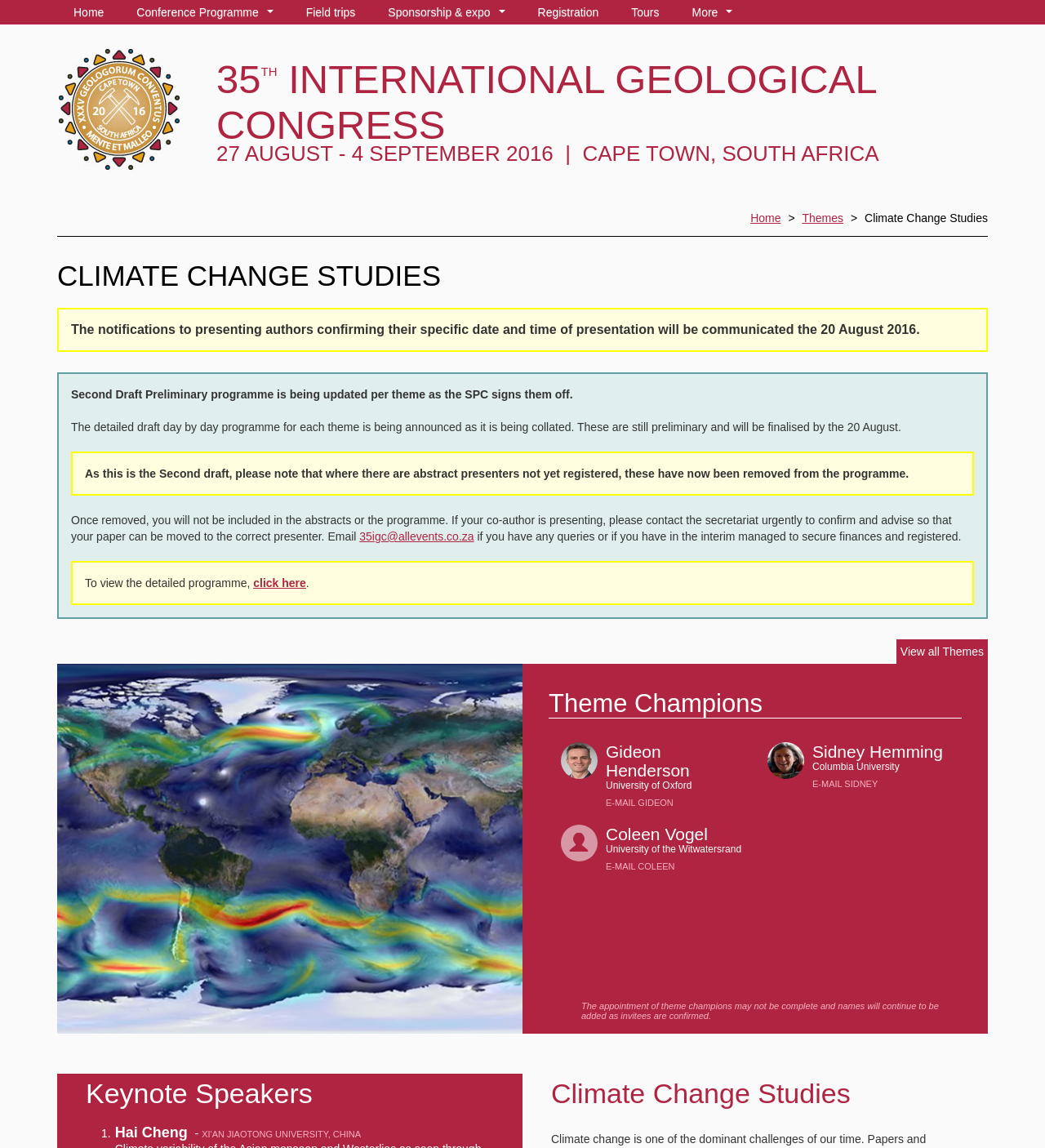Please identify the bounding box coordinates of the area I need to click to accomplish the following instruction: "Email Gideon by clicking 'E-MAIL GIDEON'".

[0.556, 0.689, 0.711, 0.706]